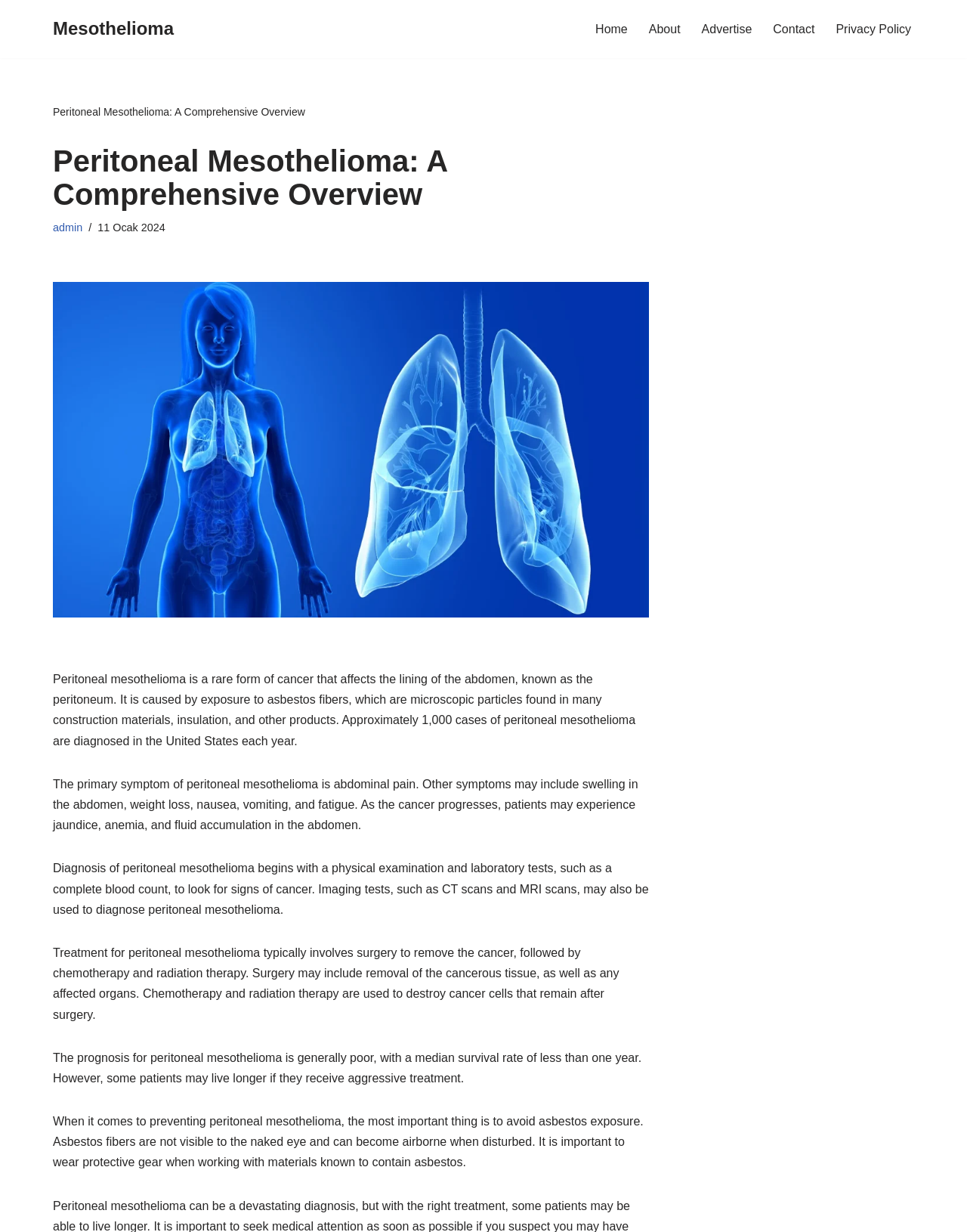Illustrate the webpage's structure and main components comprehensively.

The webpage is about peritoneal mesothelioma, a rare form of cancer that affects the lining of the abdomen. At the top left, there is a link "İçeriğe geç" and a link "Mesothelioma" next to it. On the top right, there is a navigation menu "Birincil menü" with five links: "Home", "About", "Advertise", "Contact", and "Privacy Policy".

Below the navigation menu, there is a heading "Peritoneal Mesothelioma: A Comprehensive Overview" and a static text with the same title. Next to the heading, there is a link "admin" and a time element showing the date "11 Ocak 2024". 

Below the heading, there is an image "Adenoid Cystic Mesothelioma" taking up most of the width. Under the image, there are five paragraphs of text describing peritoneal mesothelioma, its symptoms, diagnosis, treatment, prognosis, and prevention. The text explains that peritoneal mesothelioma is caused by exposure to asbestos fibers, and its primary symptom is abdominal pain. The diagnosis involves physical examination, laboratory tests, and imaging tests, and the treatment typically involves surgery, chemotherapy, and radiation therapy. The prognosis is generally poor, but some patients may live longer with aggressive treatment. The text also emphasizes the importance of avoiding asbestos exposure to prevent peritoneal mesothelioma.